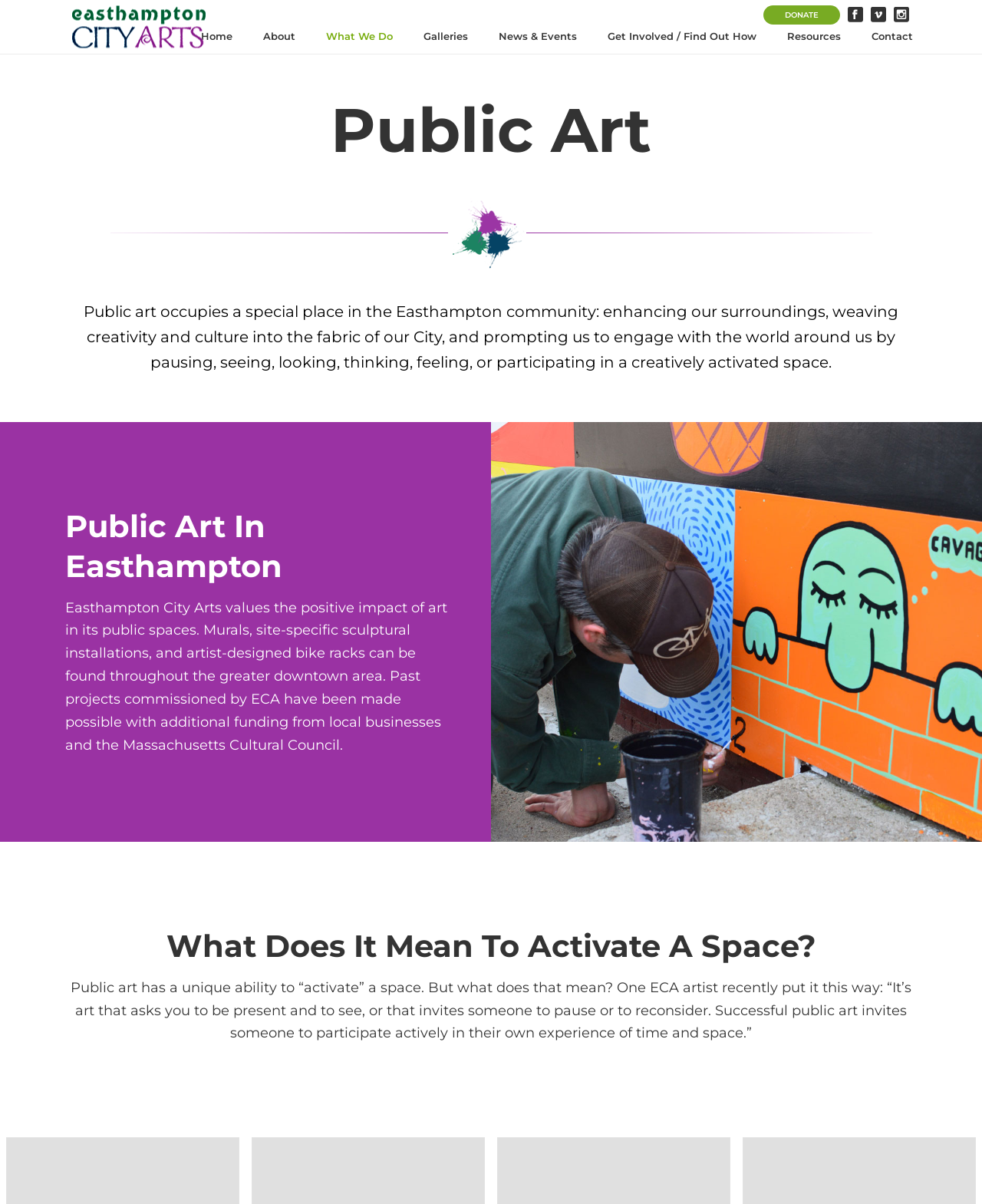Could you highlight the region that needs to be clicked to execute the instruction: "Go to EdUHK Research Repository Home"?

None